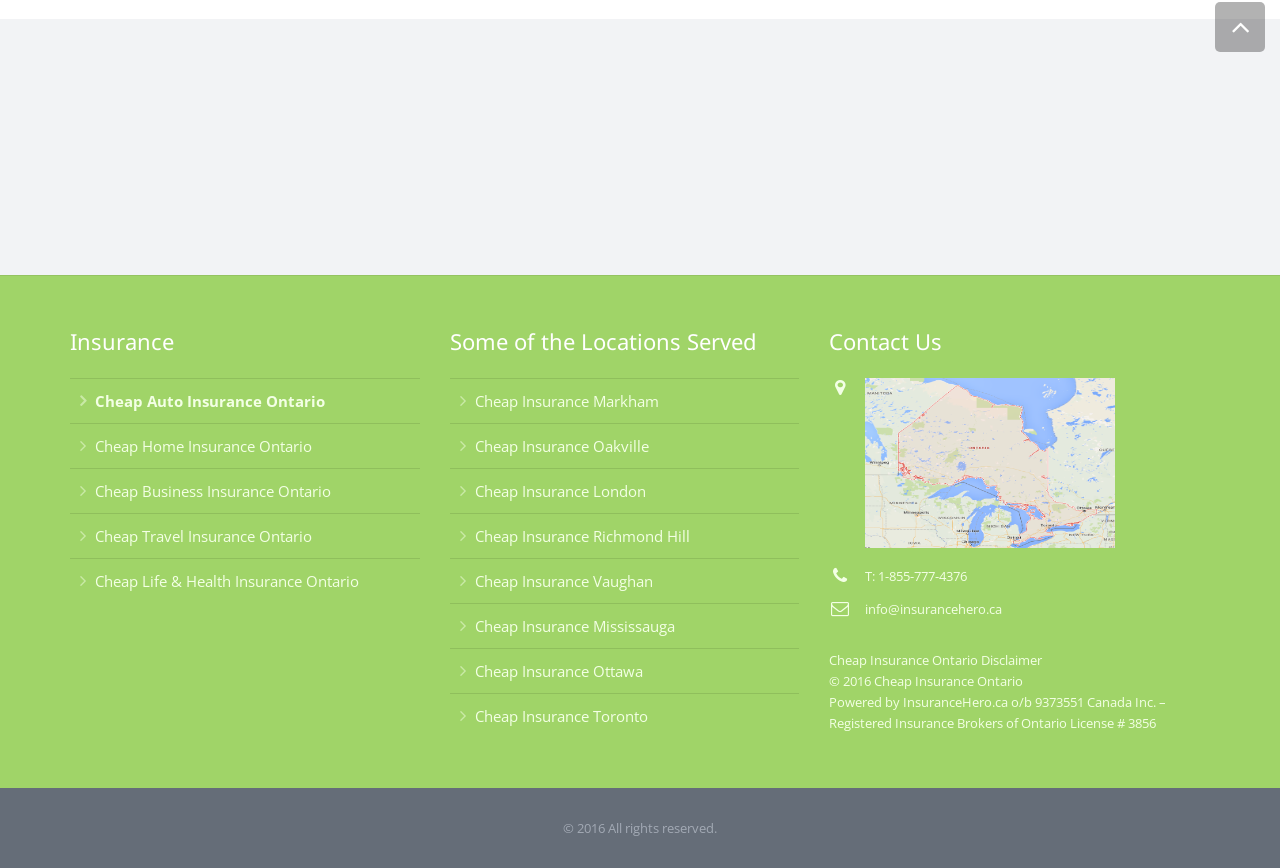Locate the bounding box for the described UI element: "info@insurancehero.ca". Ensure the coordinates are four float numbers between 0 and 1, formatted as [left, top, right, bottom].

[0.676, 0.691, 0.783, 0.712]